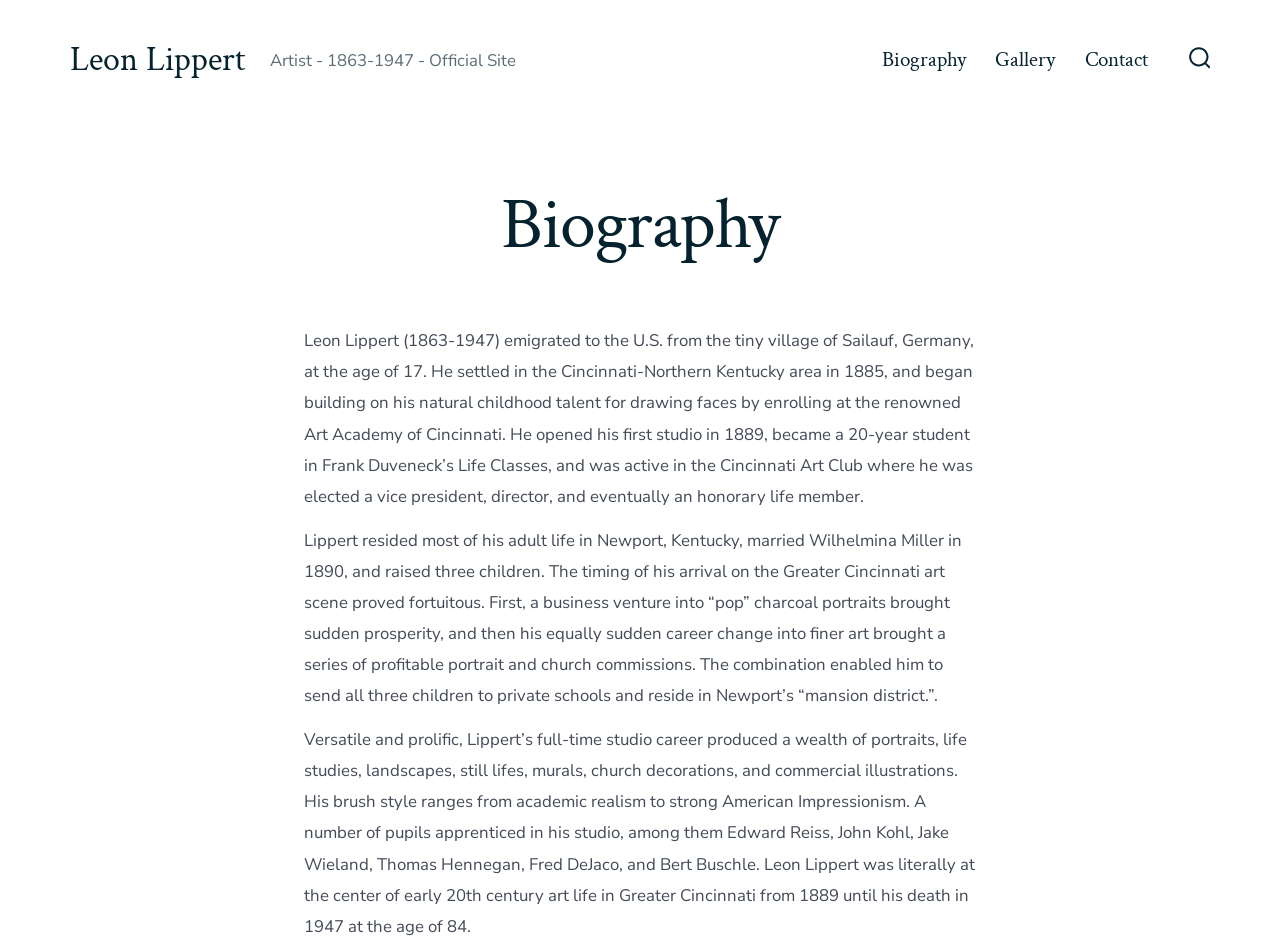Describe the webpage meticulously, covering all significant aspects.

The webpage is about the biography of Leon Lippert, an artist who lived from 1863 to 1947. At the top right corner, there is a search toggle button with an accompanying image. Below it, on the left side, is a link to Leon Lippert's official site. Next to it, there is a static text describing Leon Lippert as an artist. 

A horizontal navigation menu is located at the top center of the page, containing links to "Biography", "Gallery", and "Contact". 

Below the navigation menu, there is a header section with a heading that says "Biography". The biography section is divided into three paragraphs of static text, which describe Leon Lippert's life, including his emigration to the U.S., his education, and his career as an artist. The text also mentions his personal life, including his marriage and children, and his contributions to the art scene in Greater Cincinnati.